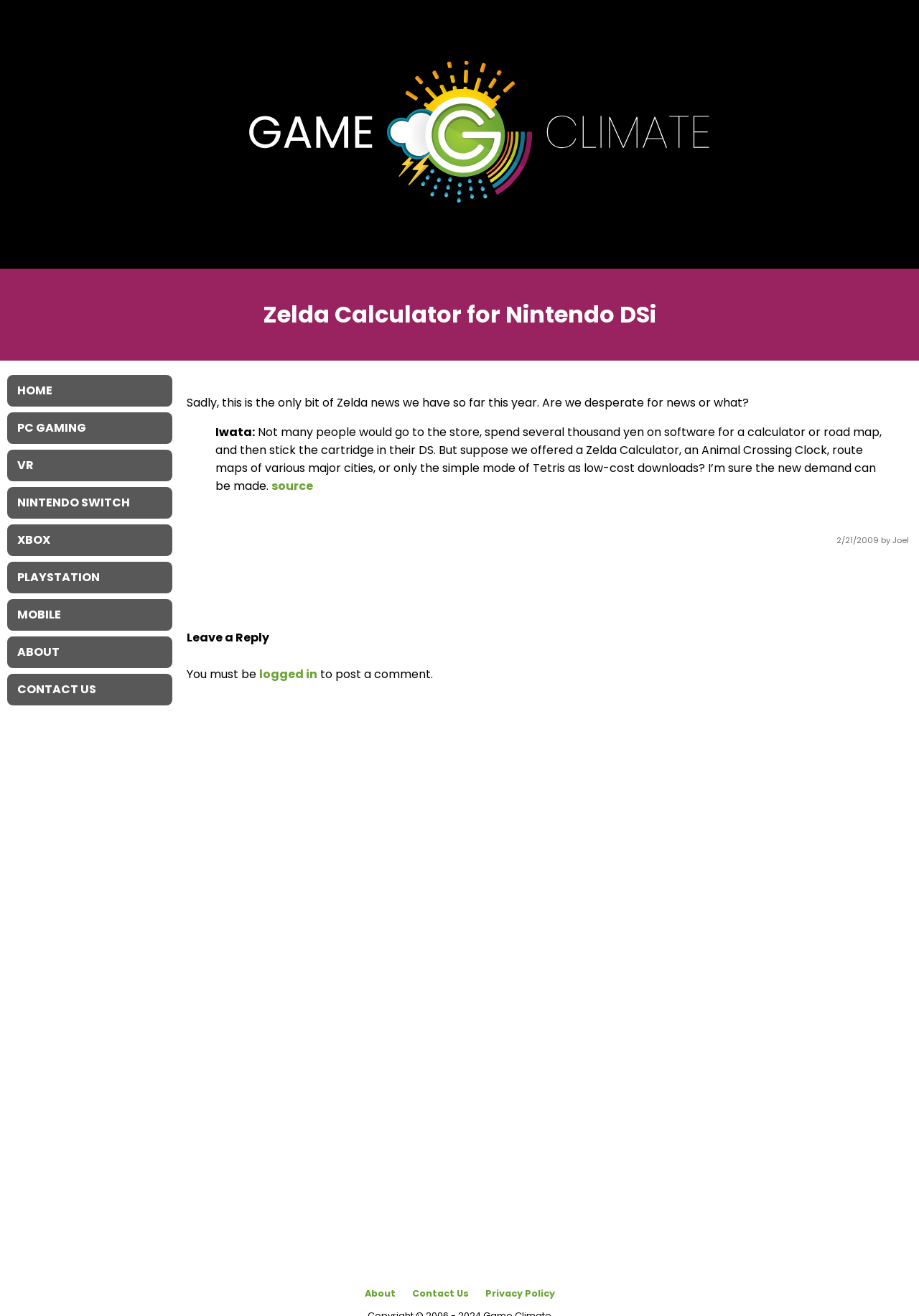Locate the UI element described by About in the provided webpage screenshot. Return the bounding box coordinates in the format (top-left x, top-left y, bottom-right x, bottom-right y), ensuring all values are between 0 and 1.

[0.396, 0.978, 0.43, 0.987]